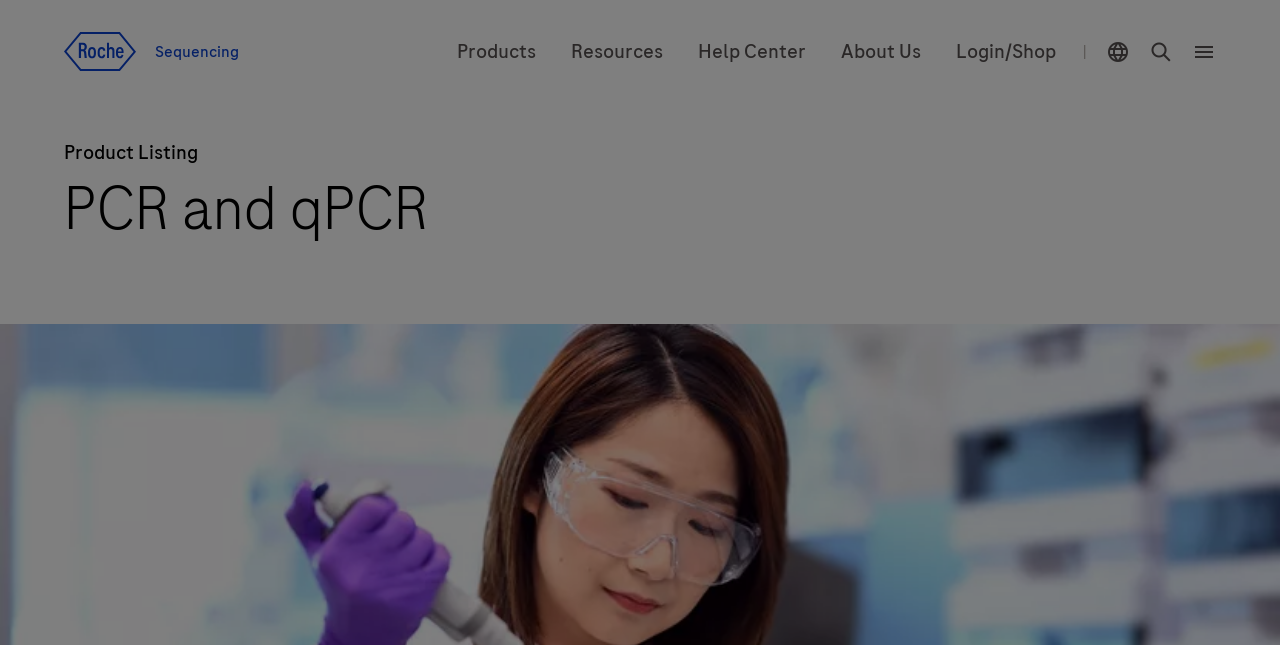Can you locate the main headline on this webpage and provide its text content?

PCR and qPCR